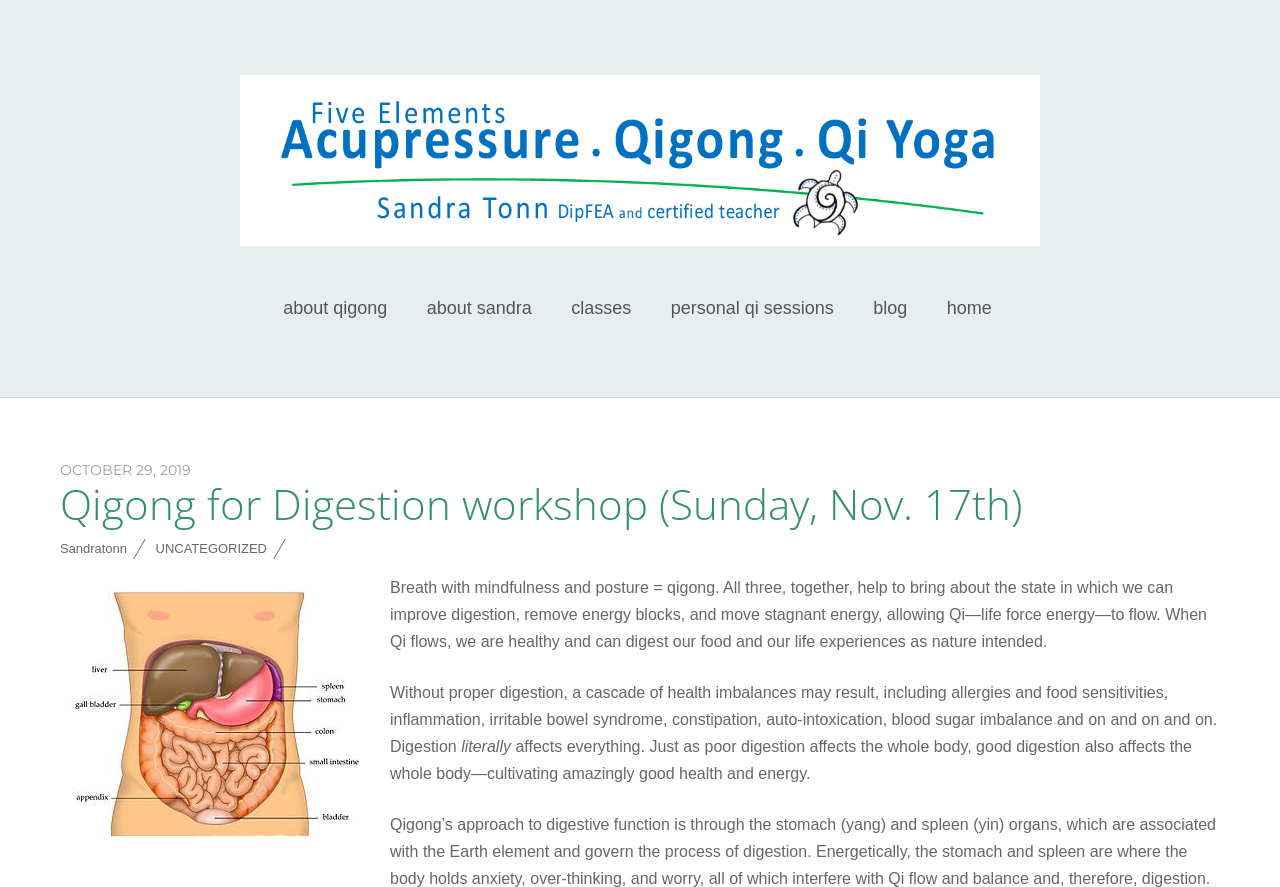Give an extensive and precise description of the webpage.

This webpage is about Qigong with Sandra, specifically promoting a workshop on Qigong for Digestion on Sunday, November 17th. At the top, there is a heading with the title "Qigong with Sandra" accompanied by a link and an image with the same name. Below this, there are five links in a row, including "about qigong", "about sandra", "classes", "personal qi sessions", and "blog", followed by a "home" link.

On the left side, there is a time element showing the date "OCTOBER 29, 2019". Below this, there is a heading announcing the Qigong for Digestion workshop, which is also a link. Further down, there are two more links, "Sandratonn" and "UNCATEGORIZED".

The main content of the page is a passage of text that explains the importance of qigong for digestion. It starts by describing how qigong can help improve digestion, remove energy blocks, and promote the flow of life force energy. The text then highlights the consequences of poor digestion, including various health imbalances, and concludes by emphasizing the impact of good digestion on overall health and energy.